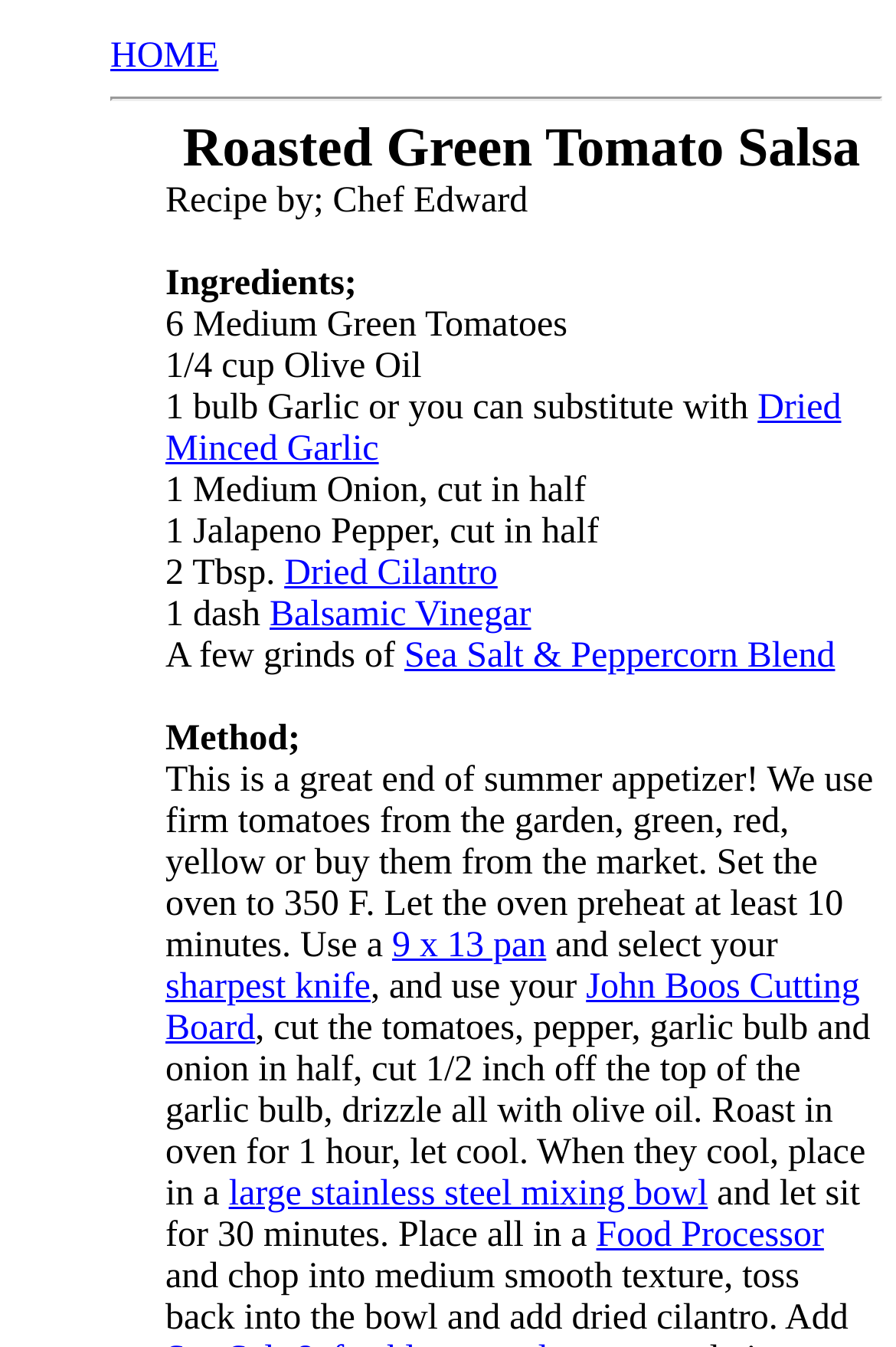Please give a succinct answer using a single word or phrase:
How many ingredients are listed?

11